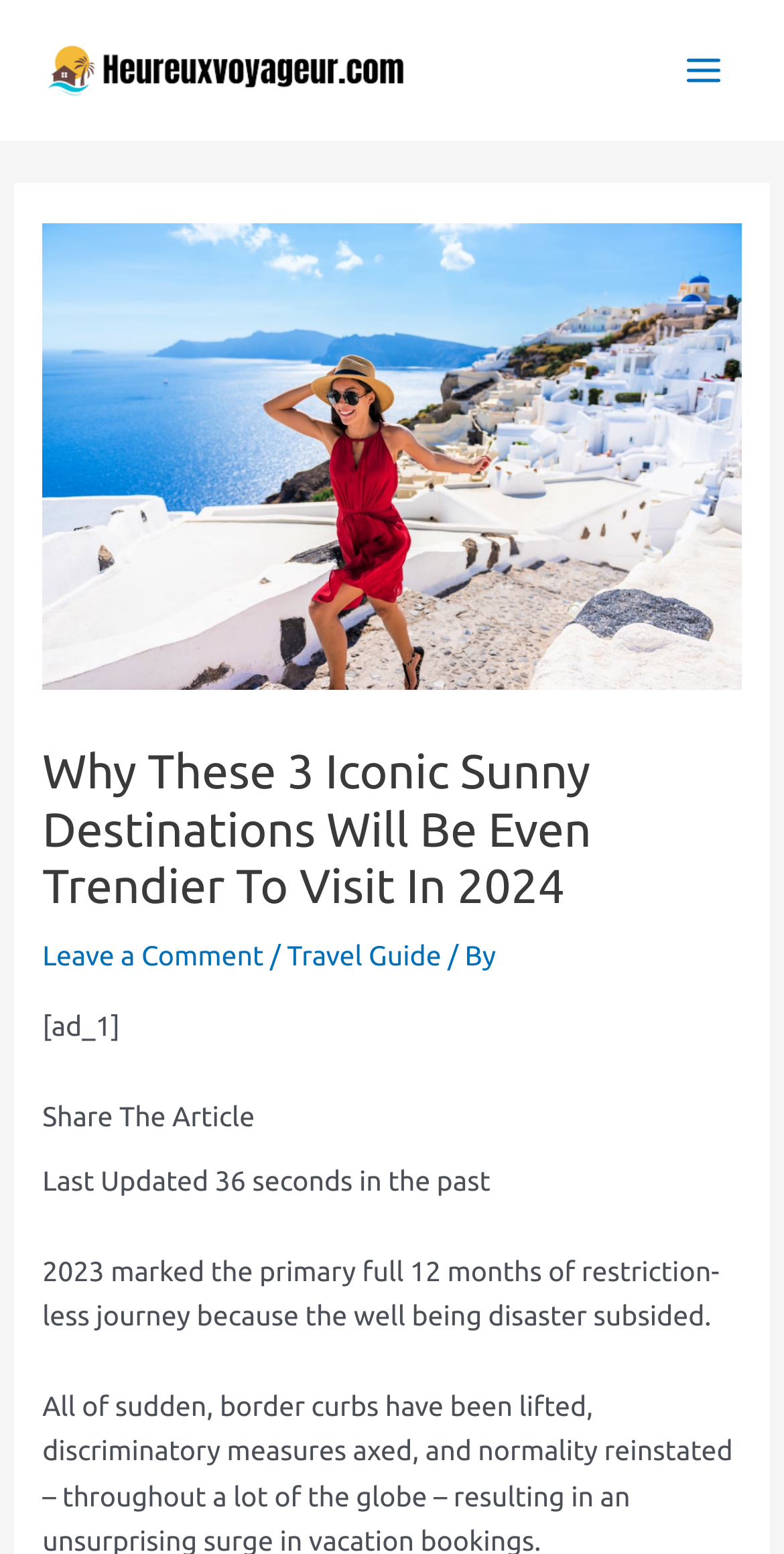Please find and generate the text of the main heading on the webpage.

Why These 3 Iconic Sunny Destinations Will Be Even Trendier To Visit In 2024